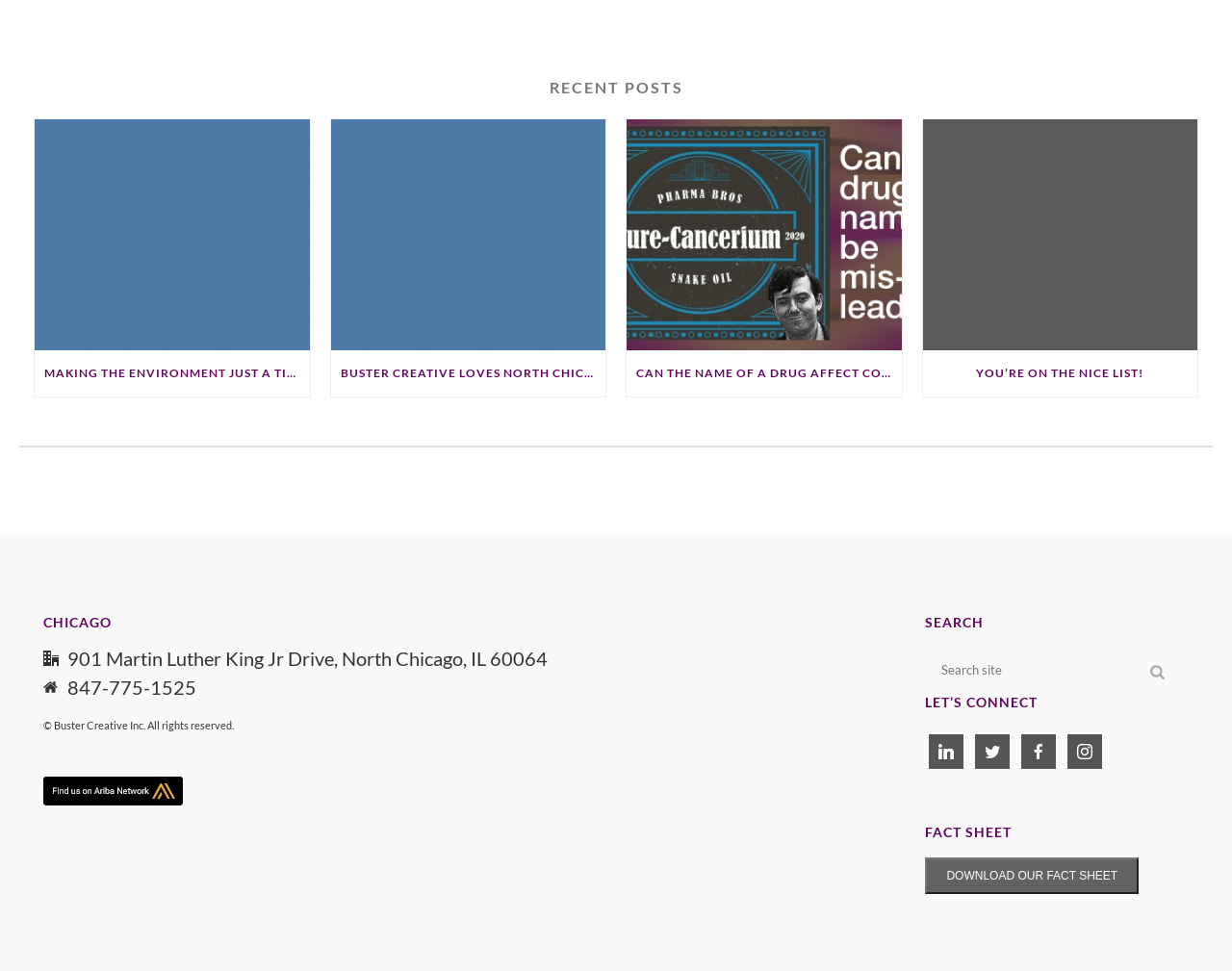Determine the bounding box coordinates of the clickable element to complete this instruction: "View recent post Bouncing back from job loss: How to get your career back on track". Provide the coordinates in the format of four float numbers between 0 and 1, [left, top, right, bottom].

None